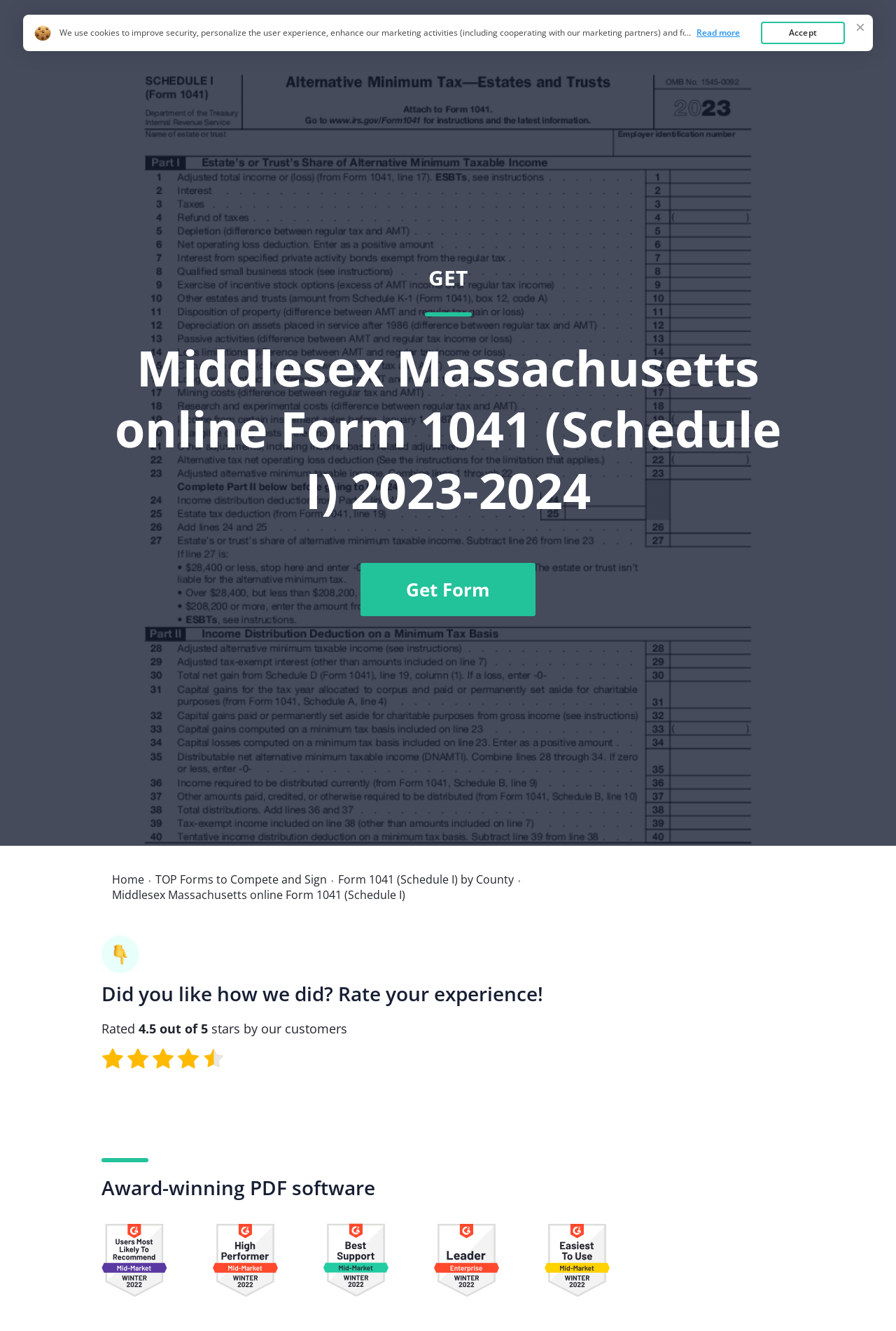Determine the bounding box coordinates of the clickable area required to perform the following instruction: "Click on the Form 1041 Schedule I link". The coordinates should be represented as four float numbers between 0 and 1: [left, top, right, bottom].

[0.117, 0.026, 0.323, 0.039]